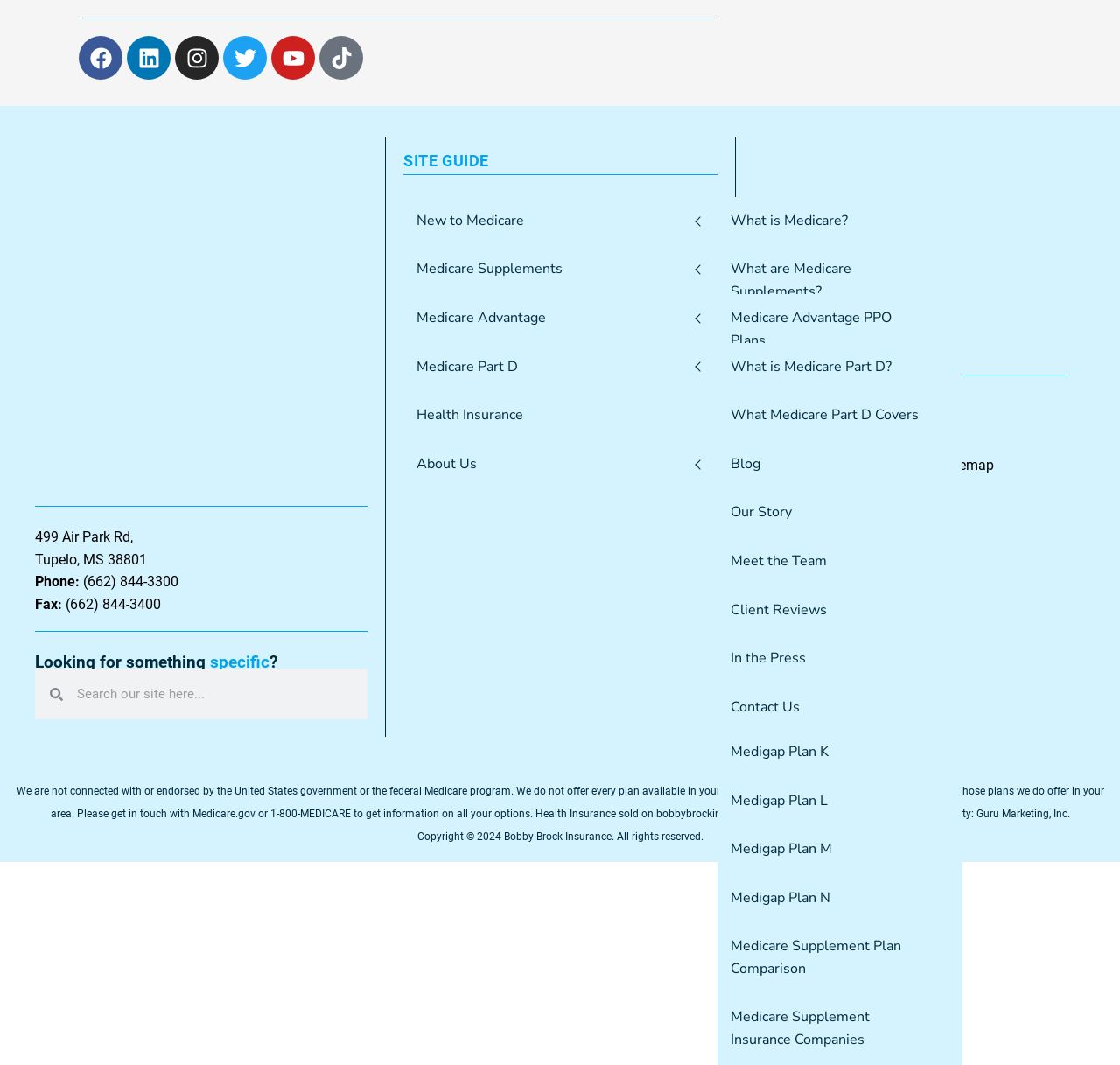From the given element description: "Medicare Supplement Plan Comparison", find the bounding box for the UI element. Provide the coordinates as four float numbers between 0 and 1, in the order [left, top, right, bottom].

[0.641, 0.866, 0.859, 0.933]